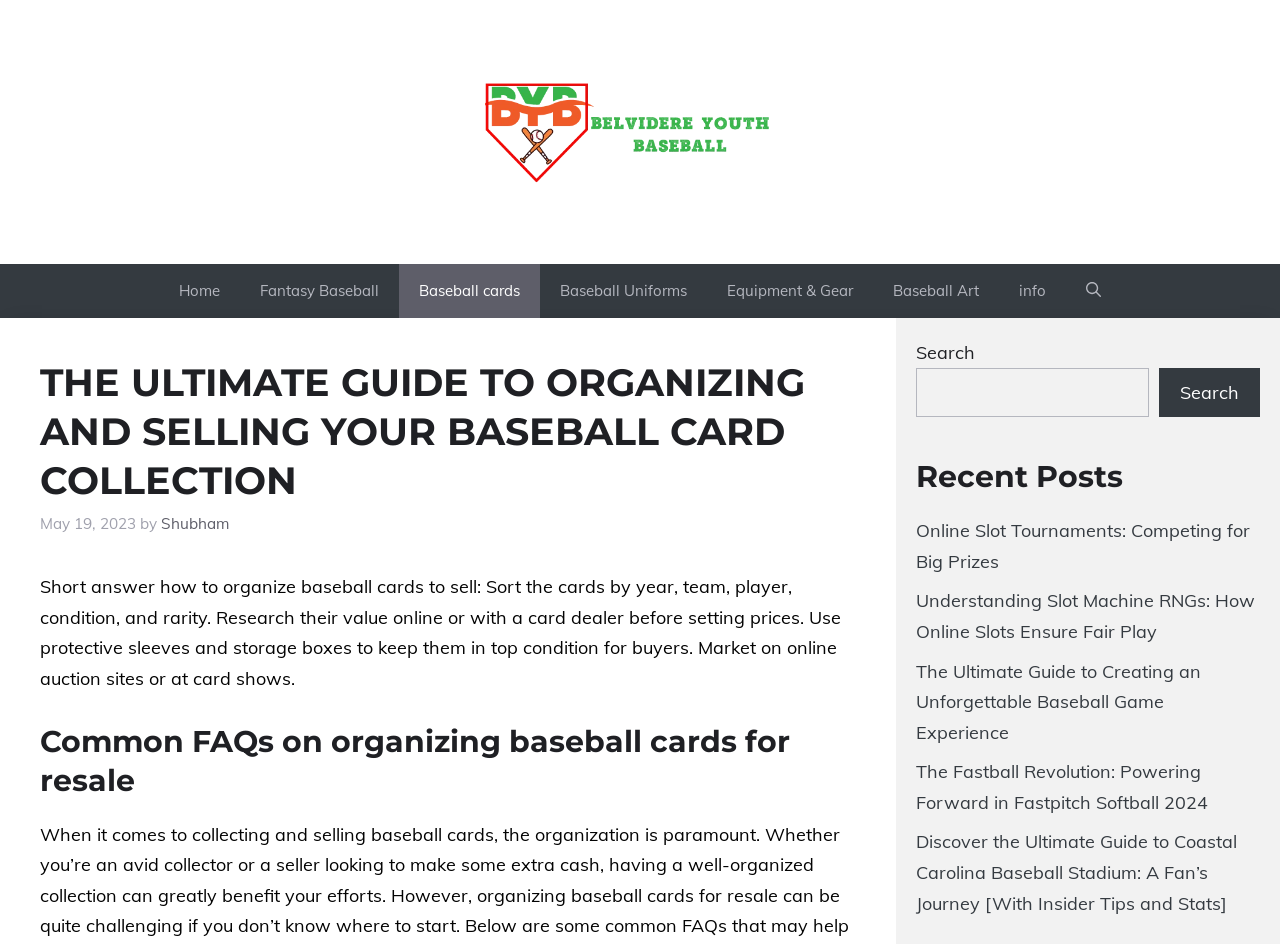Please find the bounding box coordinates of the section that needs to be clicked to achieve this instruction: "check events".

None